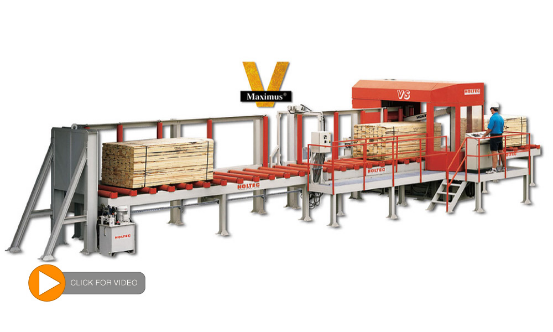Describe the image with as much detail as possible.

The image showcases the "Maximus V" cutting system, a sophisticated automated machine designed for high-precision wood processing. This advanced equipment is adept at integrating seamlessly into production lines, offering features such as automatic operation without interruptions and robust construction for efficient handling. 

In the foreground, it displays stacked wooden planks on a conveyor system, demonstrating its capability for ensuring accurate cutting in large production environments. A worker is seen overseeing the process, highlighting the user-friendly design that allows for one-person operation. The system's design embodies efficiency and precision, making it an ideal solution for industries requiring exact and reliable cutting processes.

Additionally, a prominent play button invites users to watch a video that likely provides further insights into the operational mechanics and advantages of the Maximus V cutting system. The design and configuration imply that it is engineered to meet modern manufacturing standards while enhancing productivity.